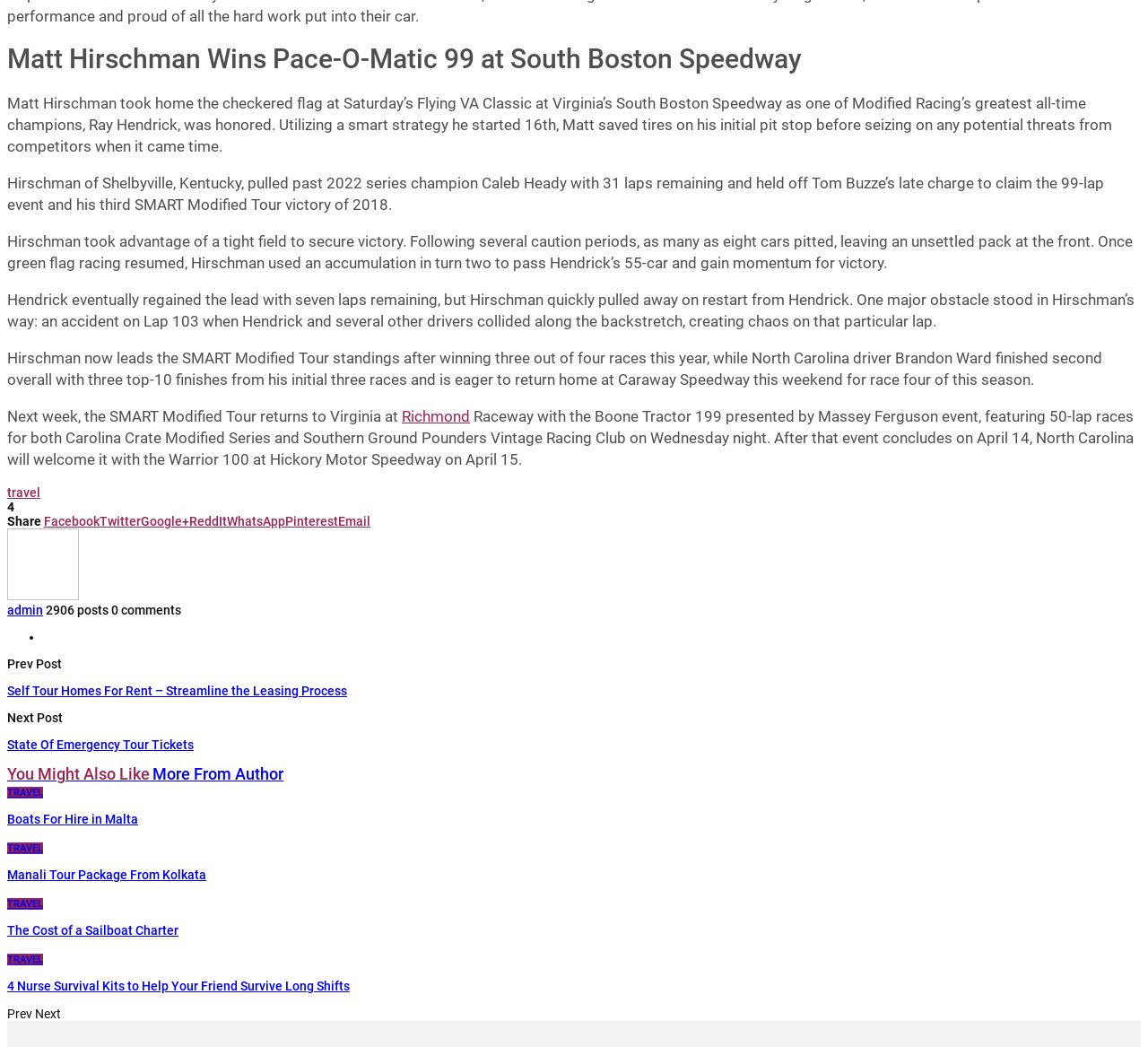Refer to the screenshot and give an in-depth answer to this question: What is the next event for the SMART Modified Tour?

The text states, 'Next week, the SMART Modified Tour returns to Virginia at Richmond Raceway...' This indicates that the next event will be held at Richmond Raceway.